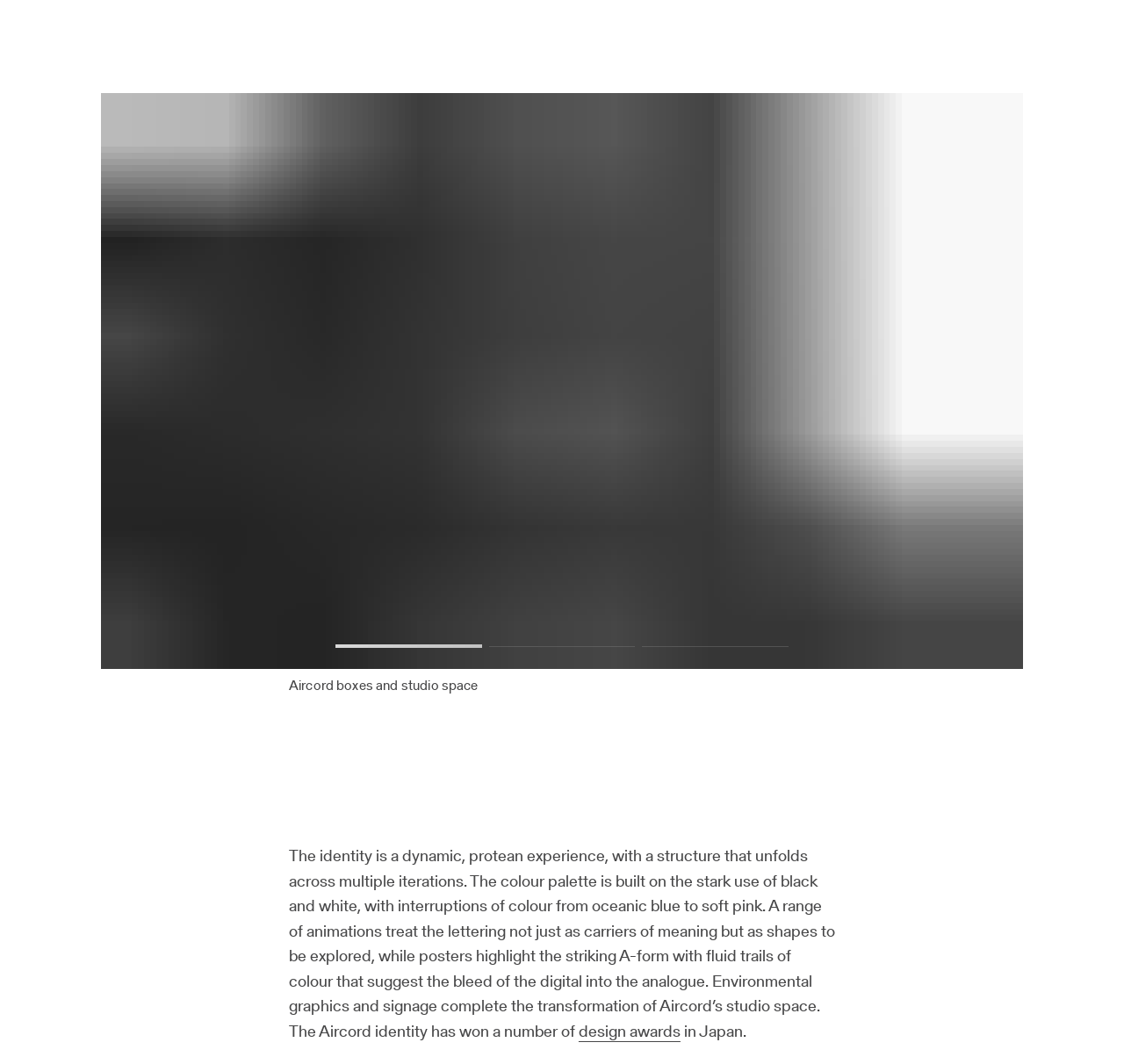What is the shape highlighted in the posters?
Use the screenshot to answer the question with a single word or phrase.

A-form